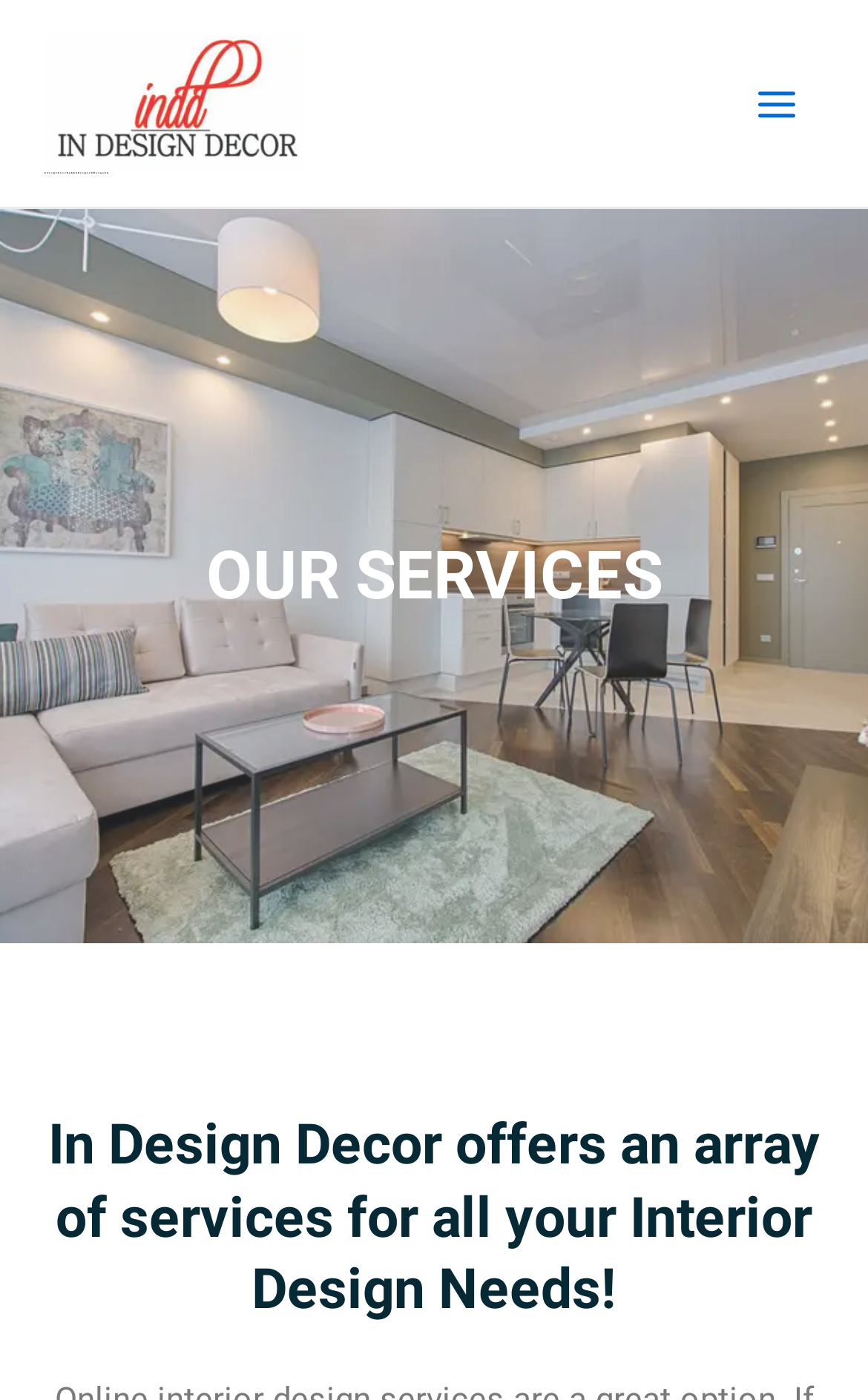What services does the company offer?
Look at the screenshot and provide an in-depth answer.

The heading element with the text 'In Design Decor offers an array of services for all your Interior Design Needs!' suggests that the company provides a range of services for interior design needs.